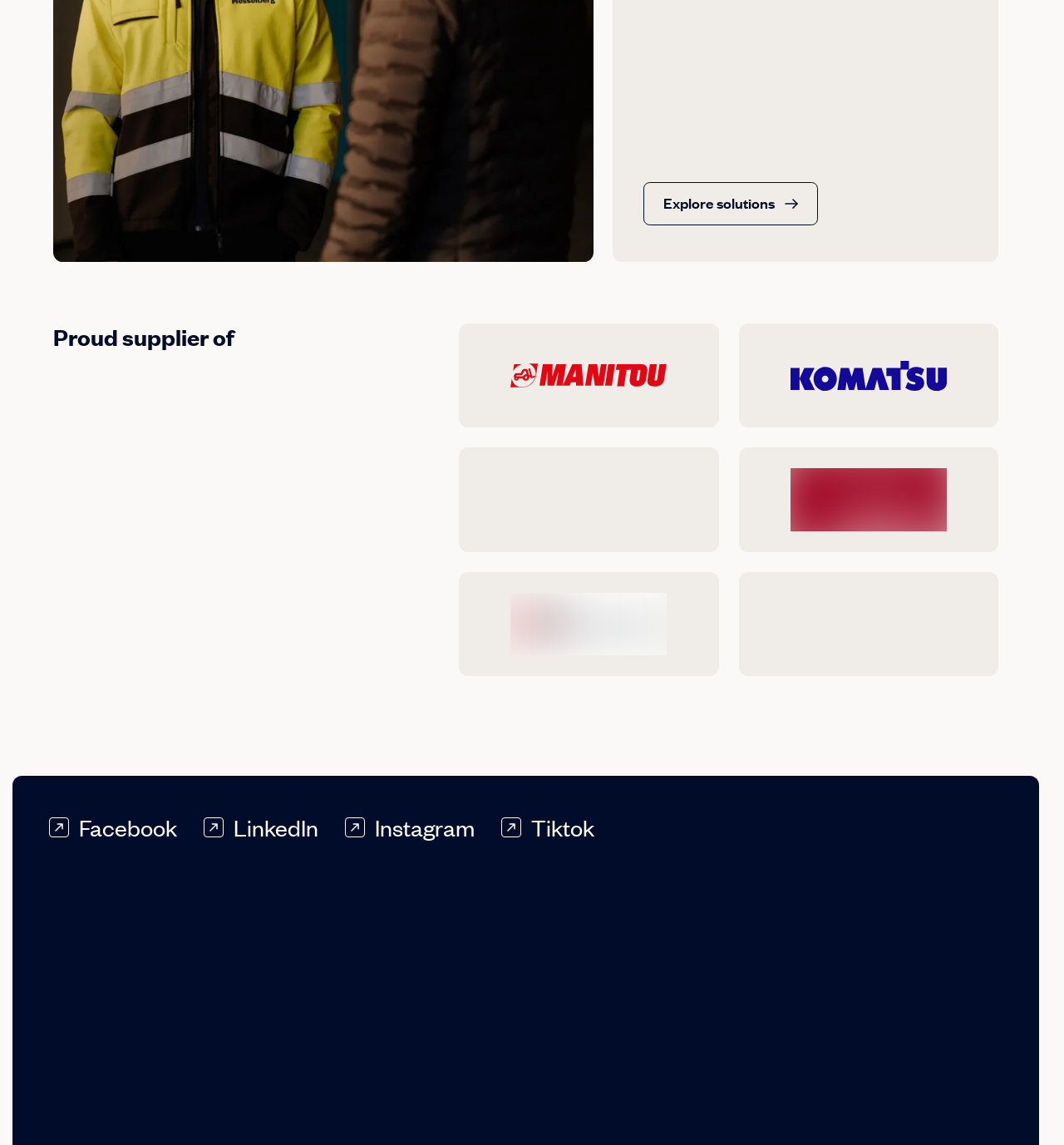Please specify the bounding box coordinates of the clickable region necessary for completing the following instruction: "Explore solutions". The coordinates must consist of four float numbers between 0 and 1, i.e., [left, top, right, bottom].

[0.605, 0.159, 0.769, 0.197]